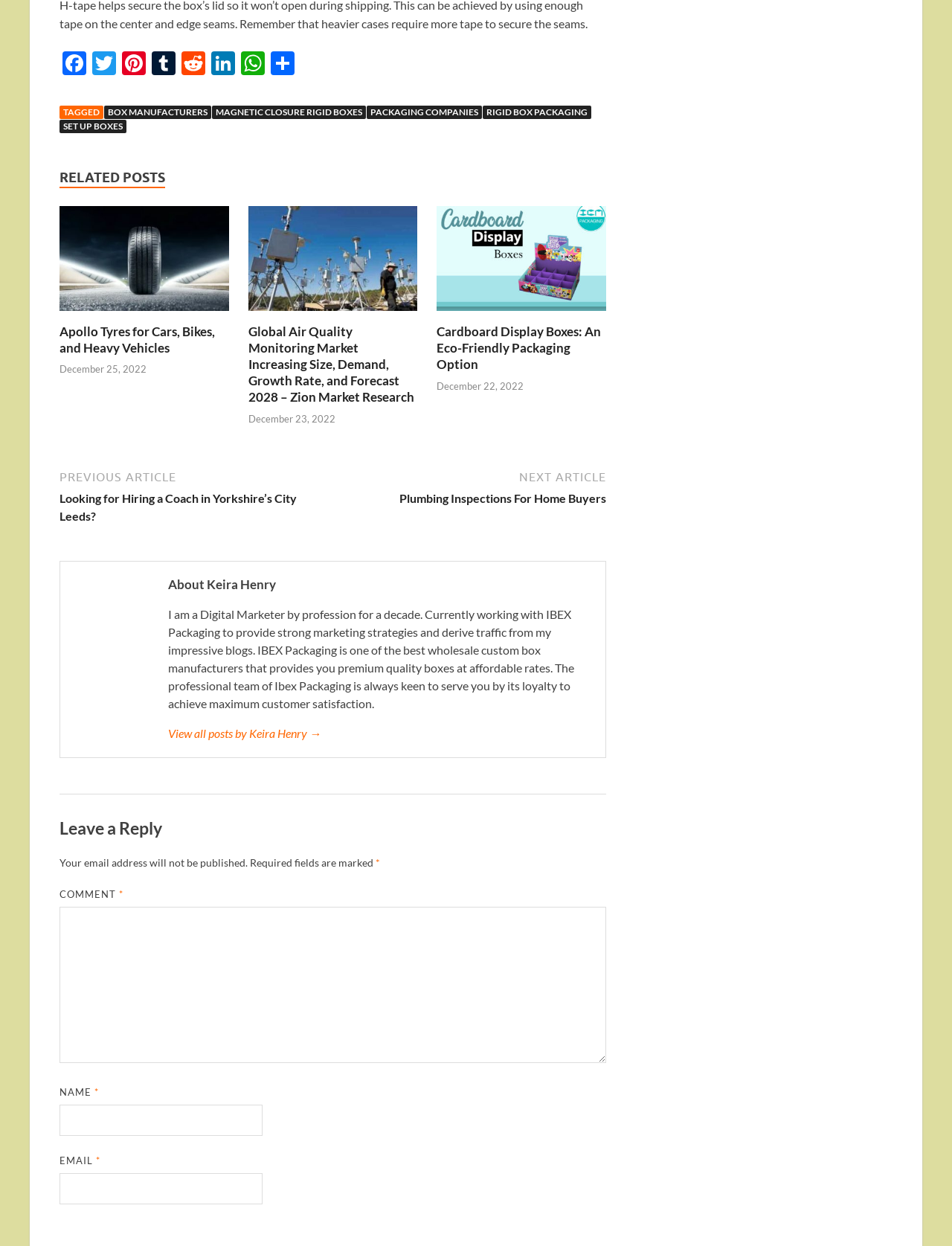What is required to be filled in the comment section?
Look at the image and answer the question using a single word or phrase.

NAME, EMAIL, COMMENT